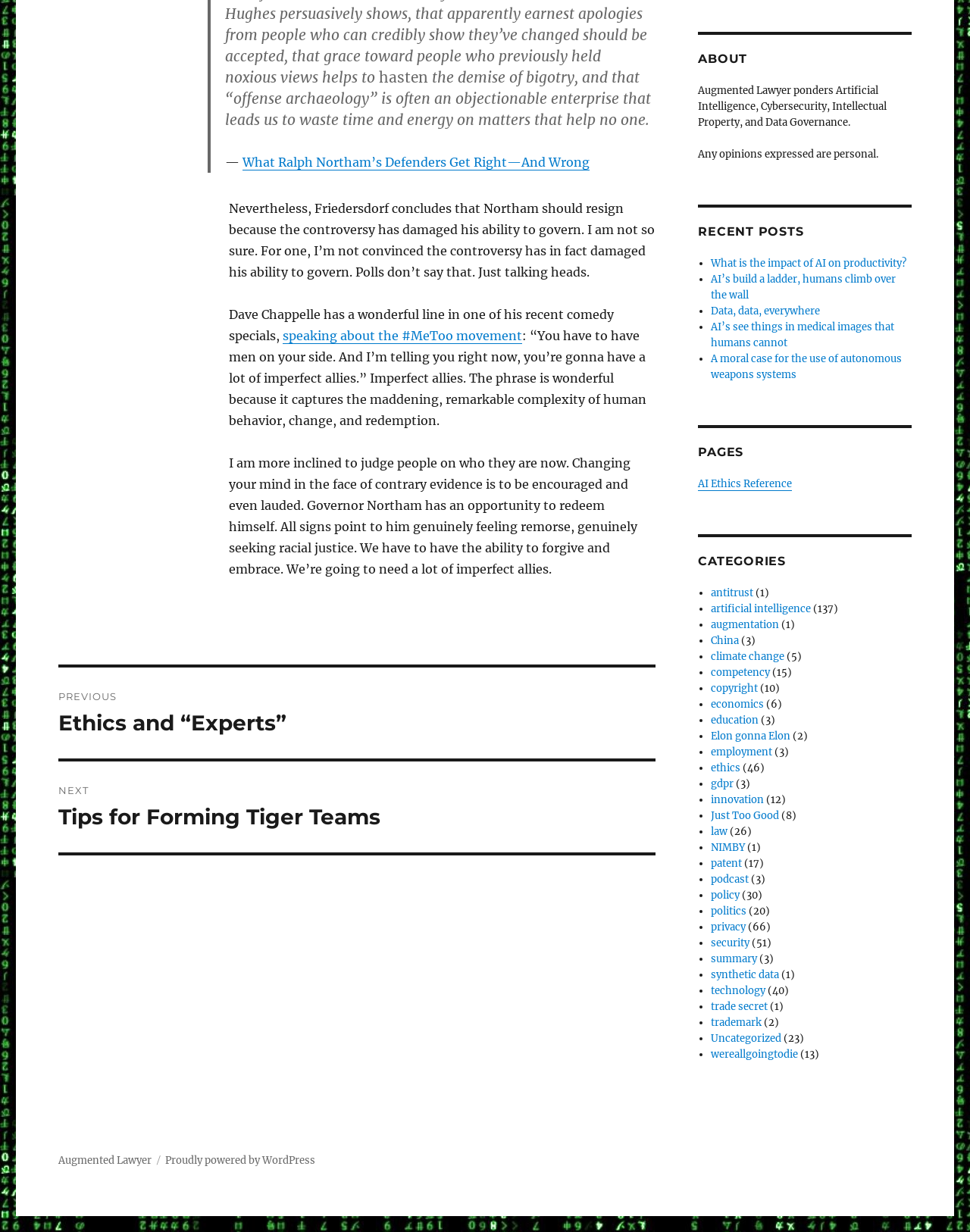Identify the coordinates of the bounding box for the element described below: "privacy". Return the coordinates as four float numbers between 0 and 1: [left, top, right, bottom].

[0.733, 0.747, 0.768, 0.758]